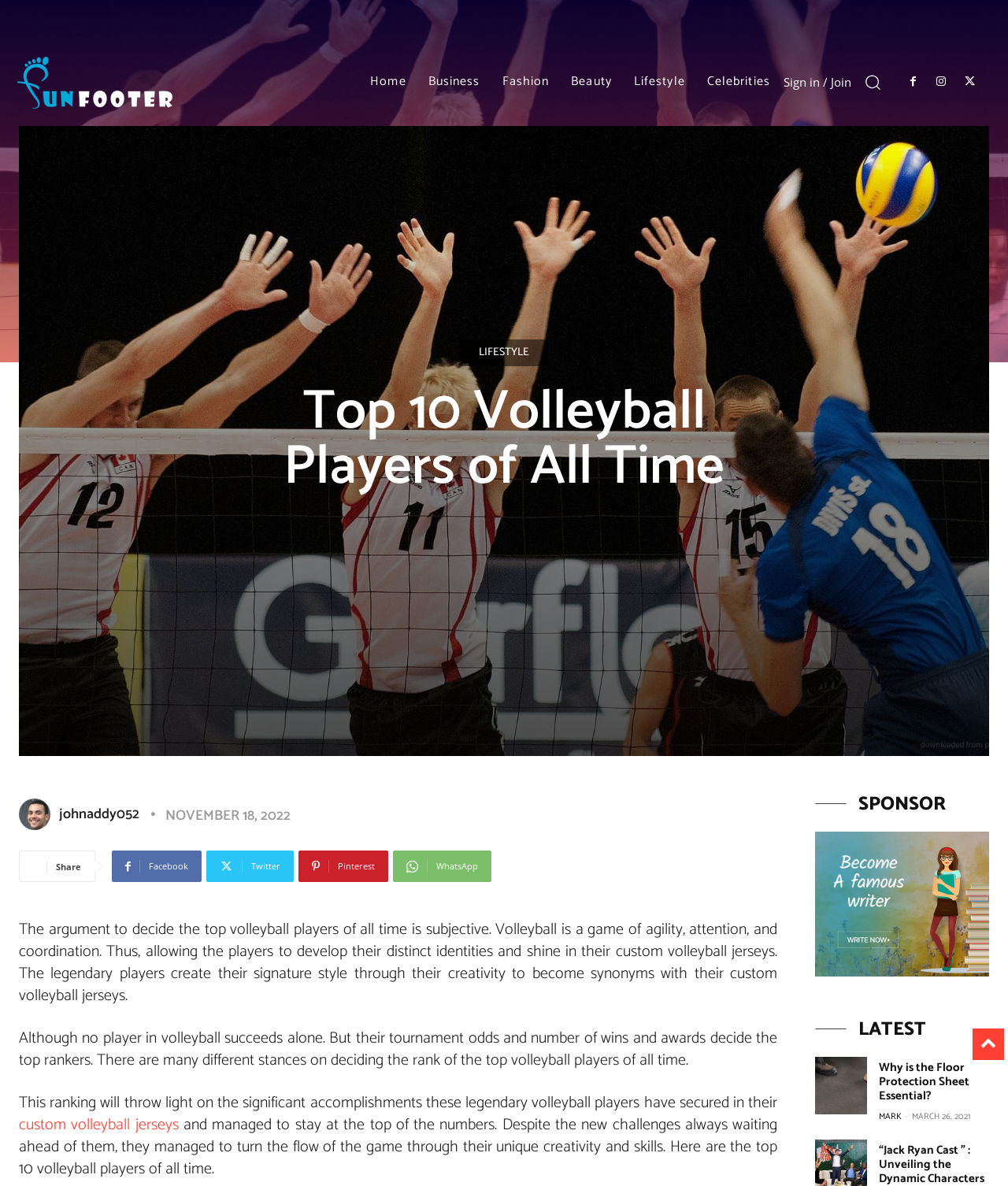Specify the bounding box coordinates of the area to click in order to execute this command: 'Visit the 'LIFESTYLE' section'. The coordinates should consist of four float numbers ranging from 0 to 1, and should be formatted as [left, top, right, bottom].

[0.455, 0.286, 0.545, 0.309]